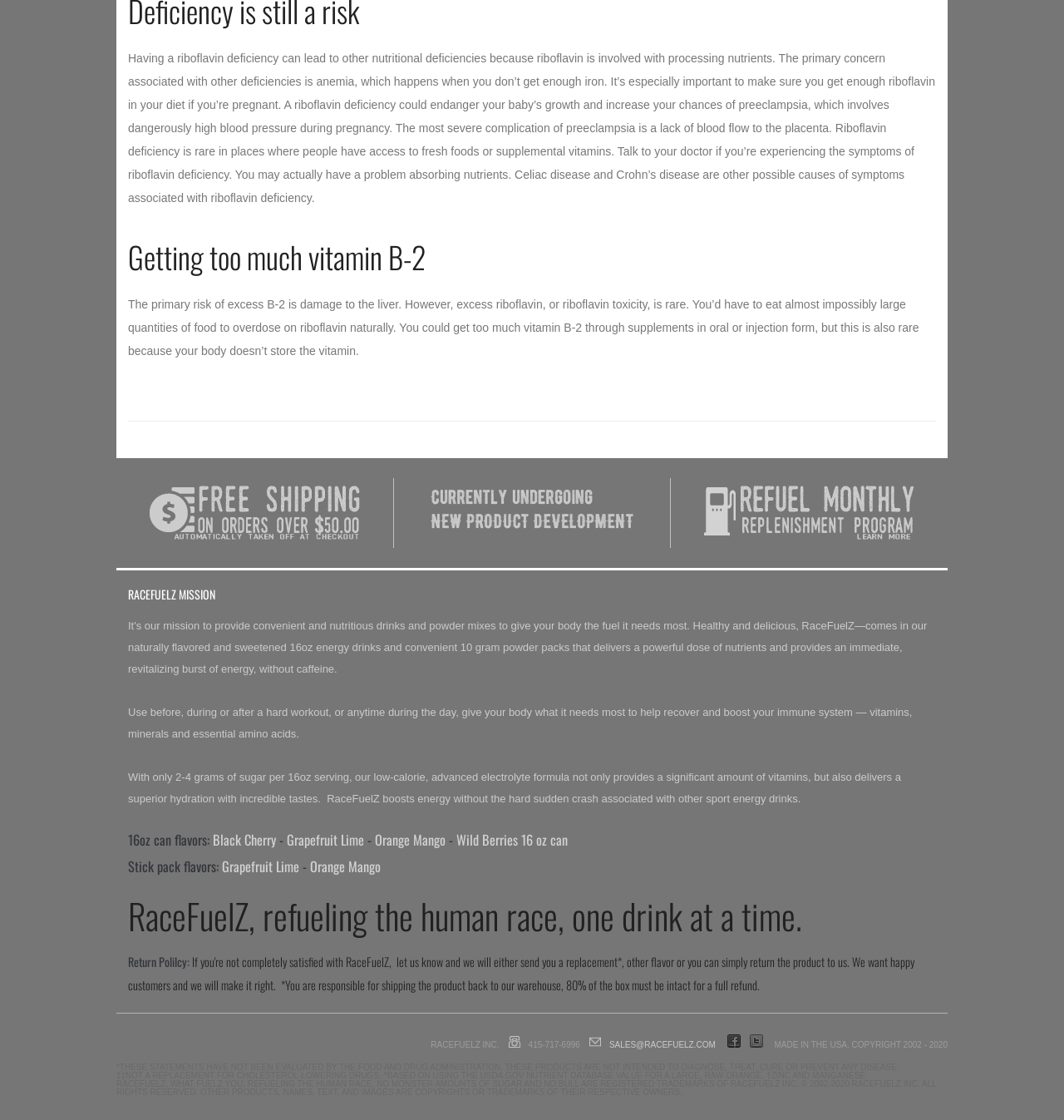What is the primary concern associated with other deficiencies?
Respond with a short answer, either a single word or a phrase, based on the image.

anemia